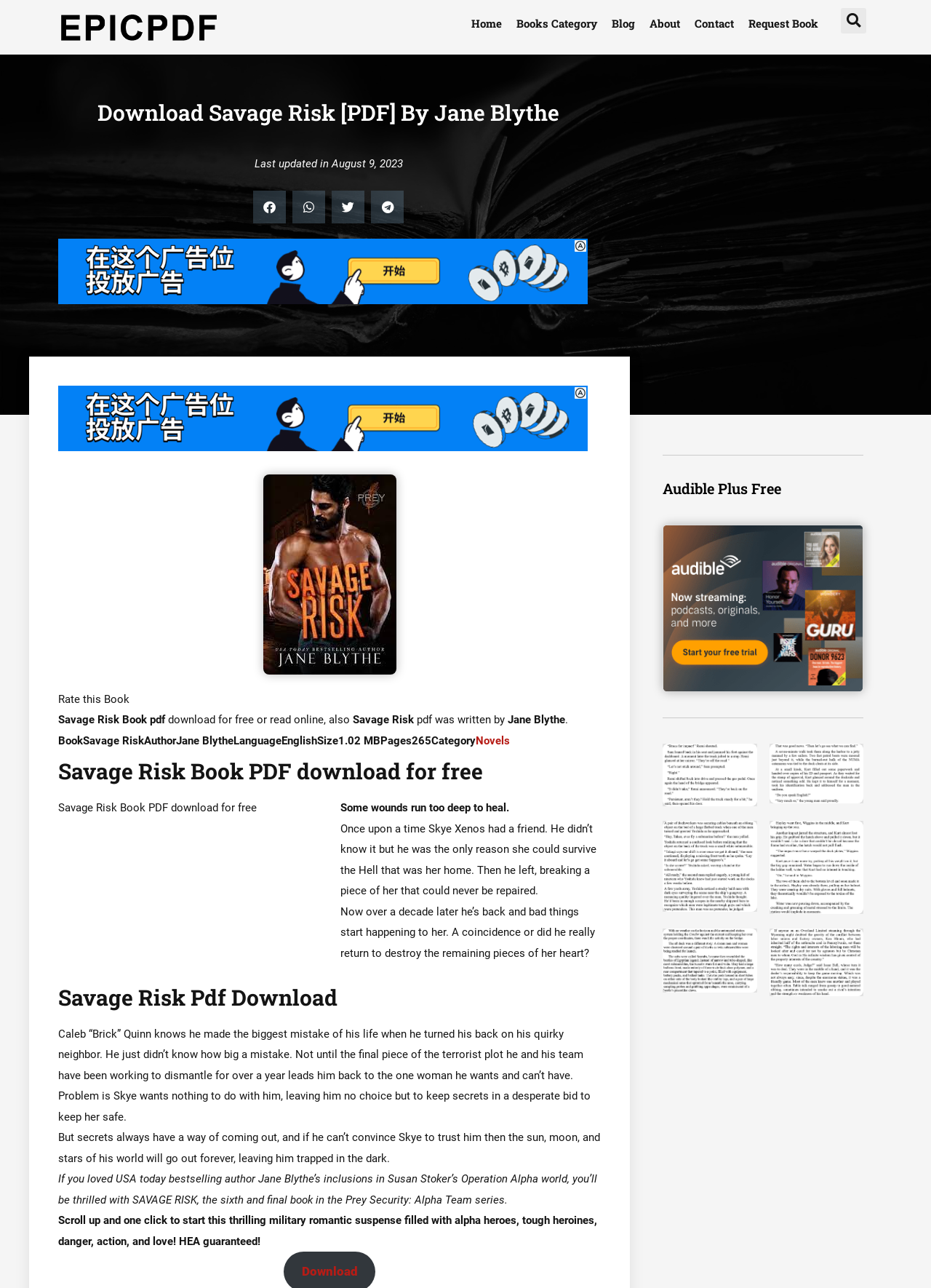Find and indicate the bounding box coordinates of the region you should select to follow the given instruction: "Click on the 'Audible Plus Free' link".

[0.712, 0.373, 0.927, 0.385]